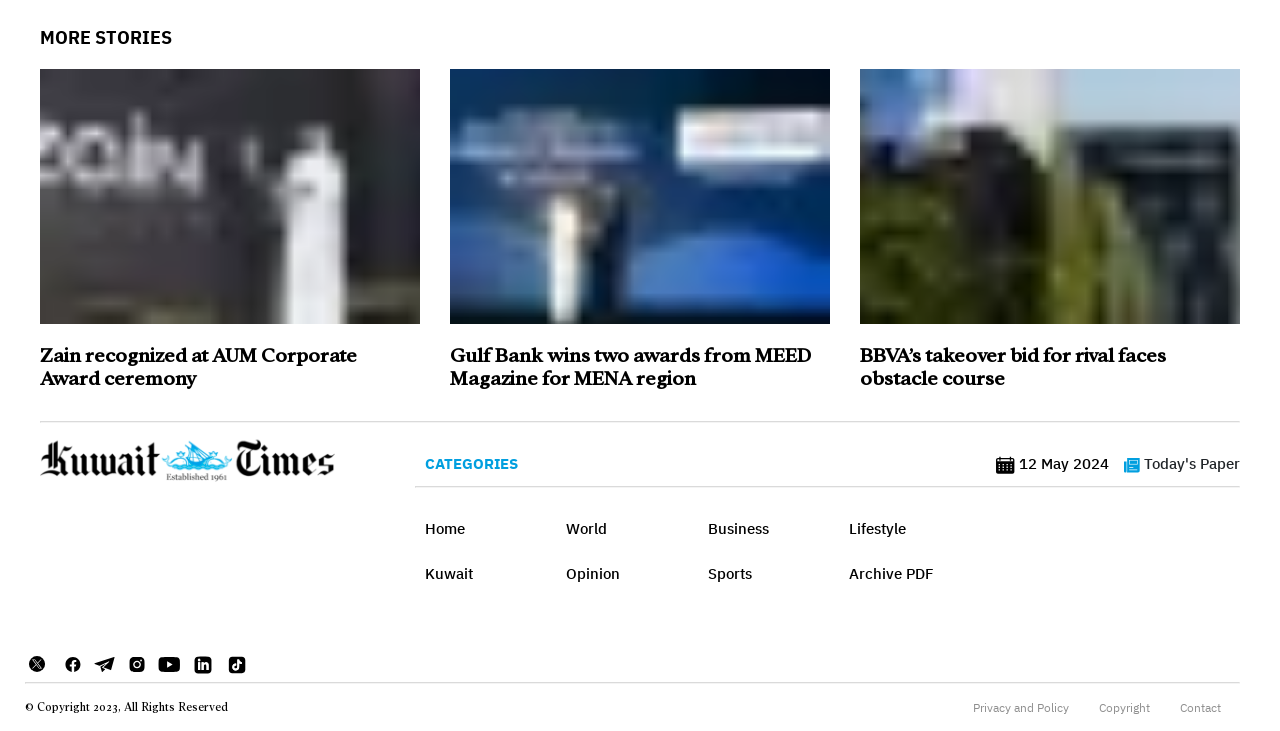Please find the bounding box coordinates for the clickable element needed to perform this instruction: "Read more about Al Othman honoring Al Musaibeeh at the ceremony".

[0.031, 0.095, 0.328, 0.443]